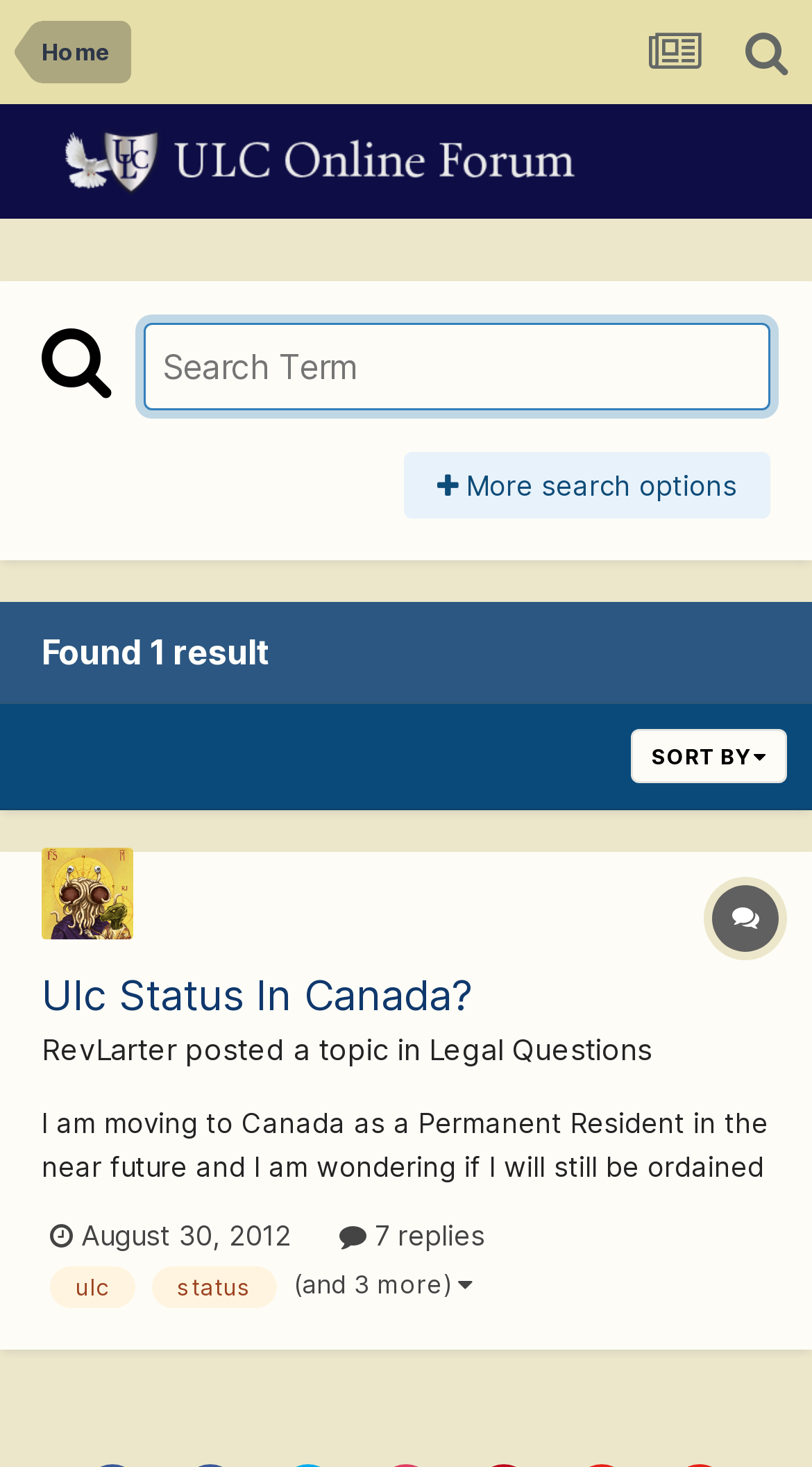Identify the bounding box coordinates for the UI element described by the following text: "Legal Questions". Provide the coordinates as four float numbers between 0 and 1, in the format [left, top, right, bottom].

[0.528, 0.703, 0.803, 0.728]